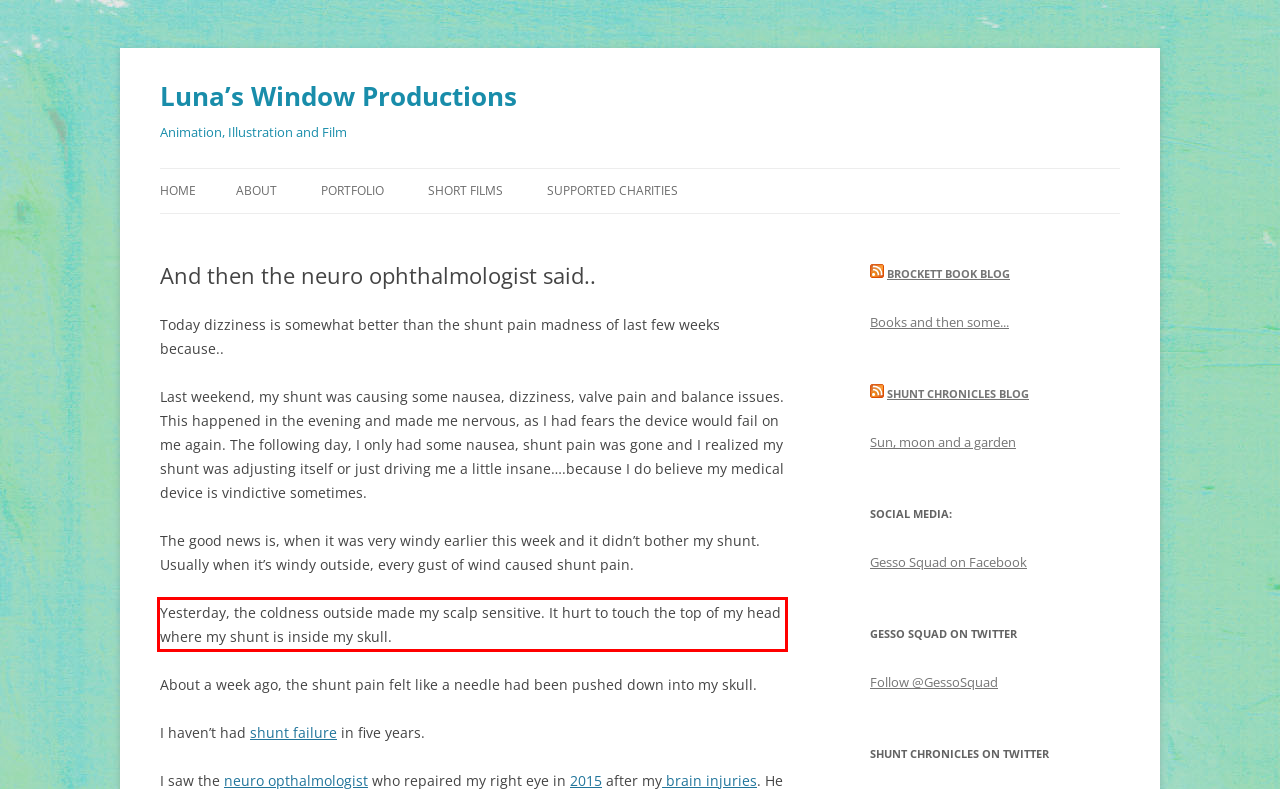Please identify and extract the text from the UI element that is surrounded by a red bounding box in the provided webpage screenshot.

Yesterday, the coldness outside made my scalp sensitive. It hurt to touch the top of my head where my shunt is inside my skull.